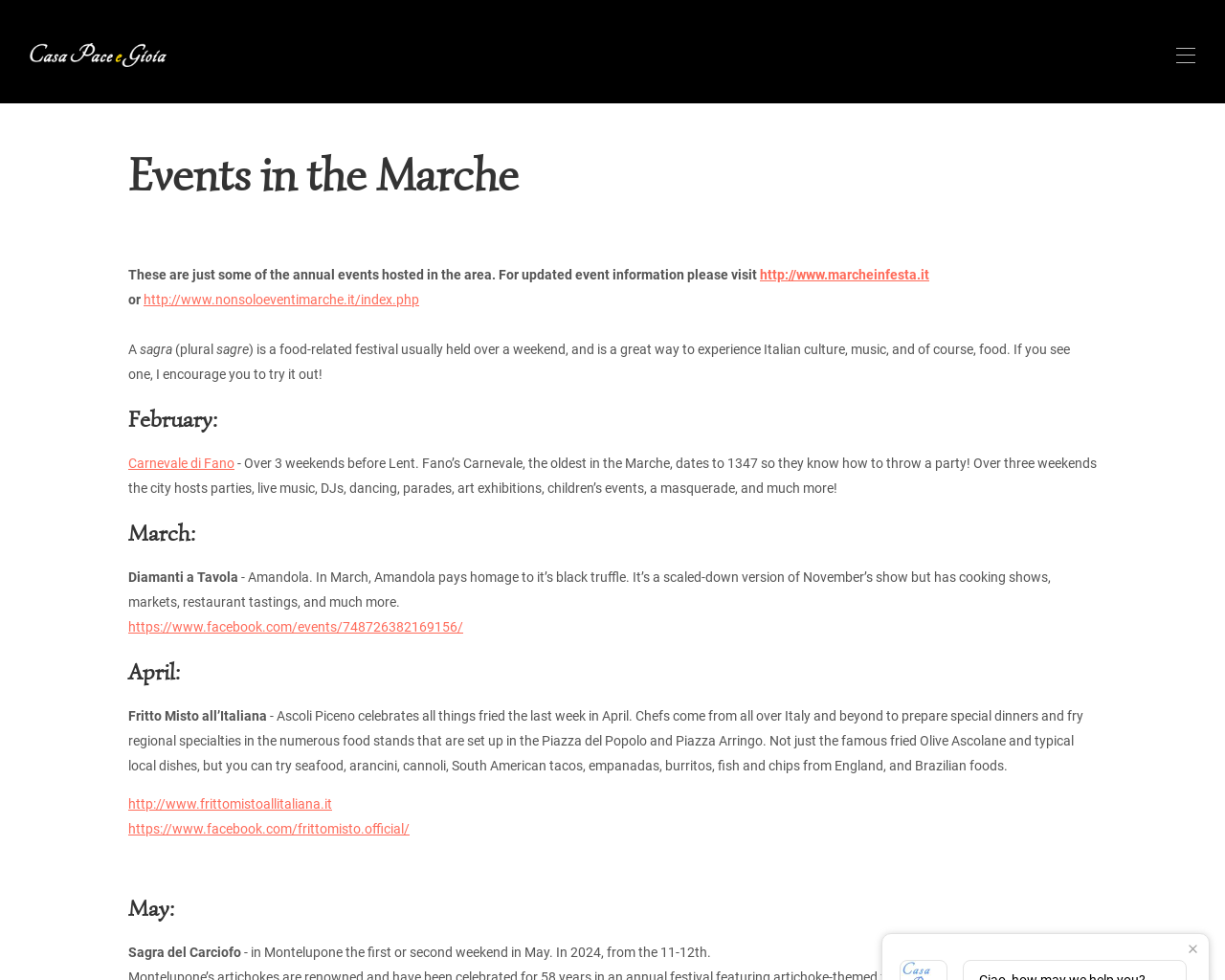Answer in one word or a short phrase: 
In which month does the 'Diamanti a Tavola' event take place?

March